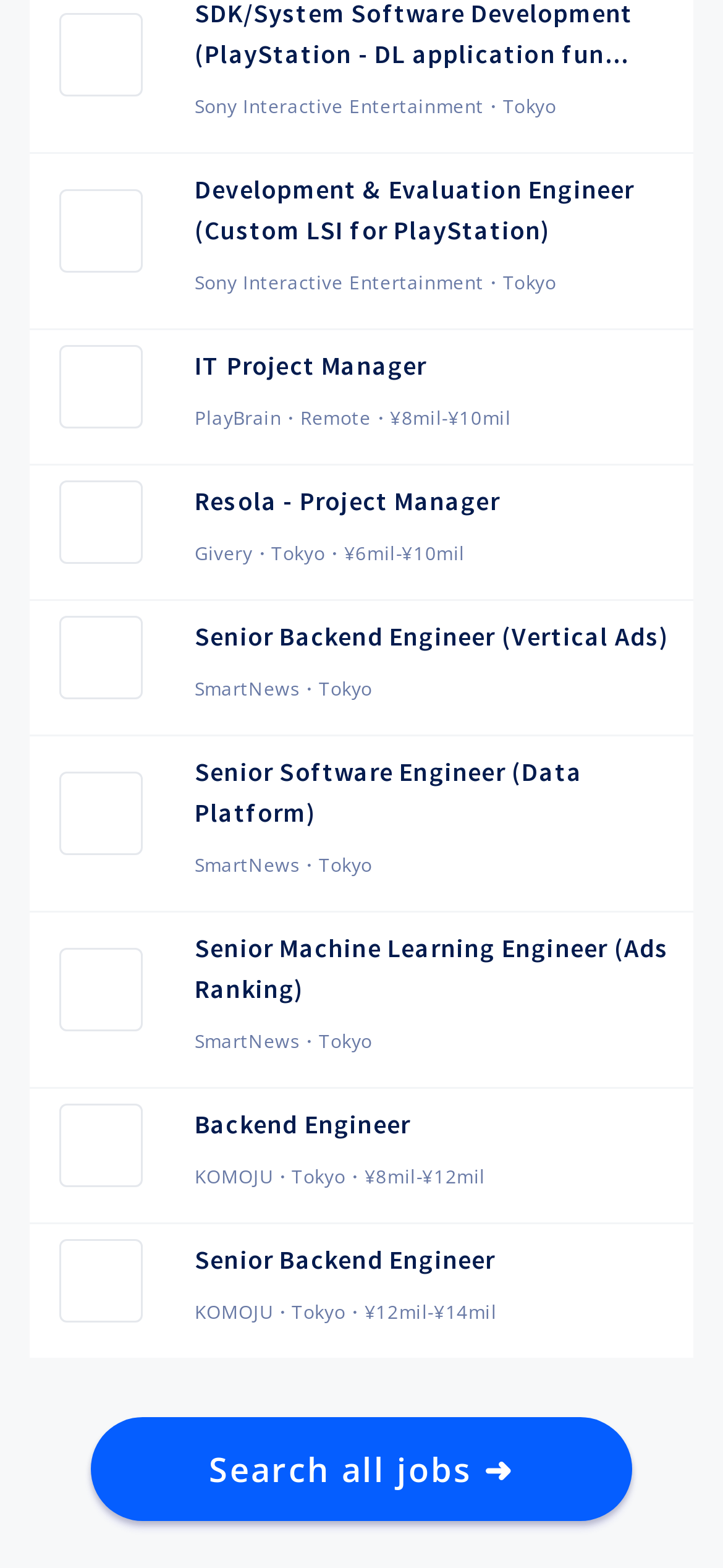Please identify the coordinates of the bounding box that should be clicked to fulfill this instruction: "View Resola - Project Manager job".

[0.269, 0.307, 0.959, 0.333]